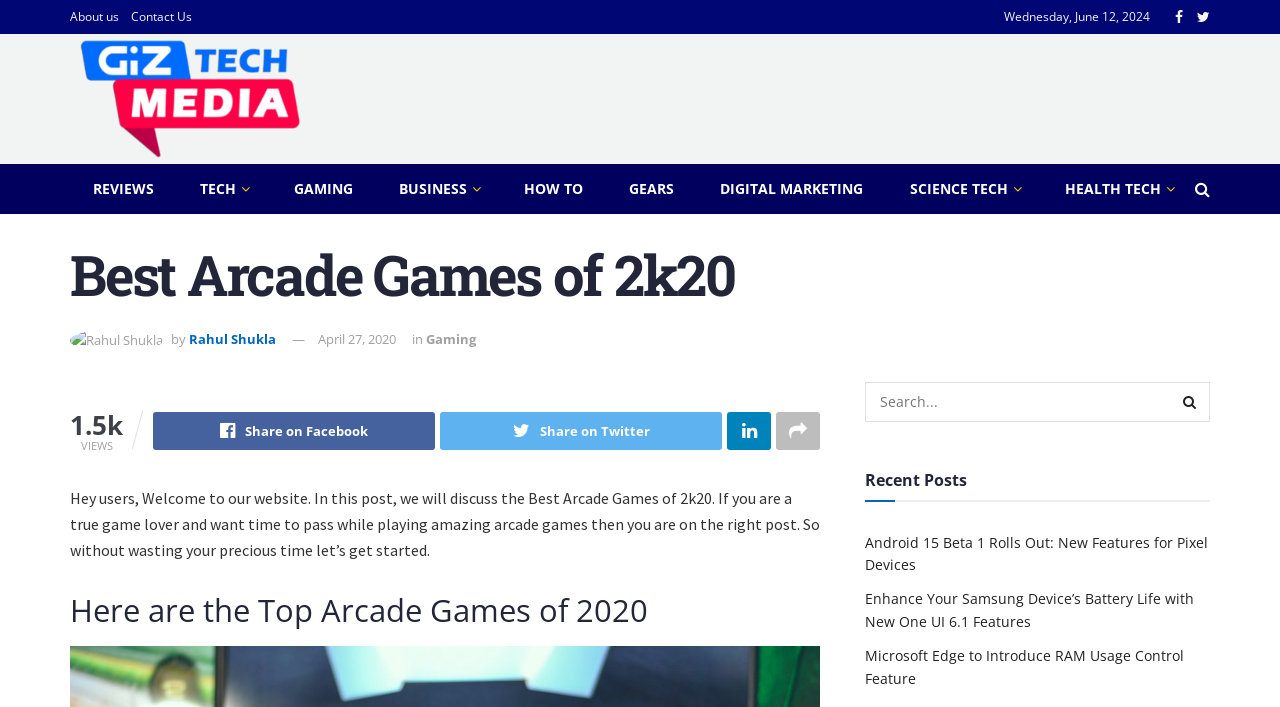Locate the bounding box coordinates of the segment that needs to be clicked to meet this instruction: "Click on About us".

[0.055, 0.0, 0.093, 0.048]